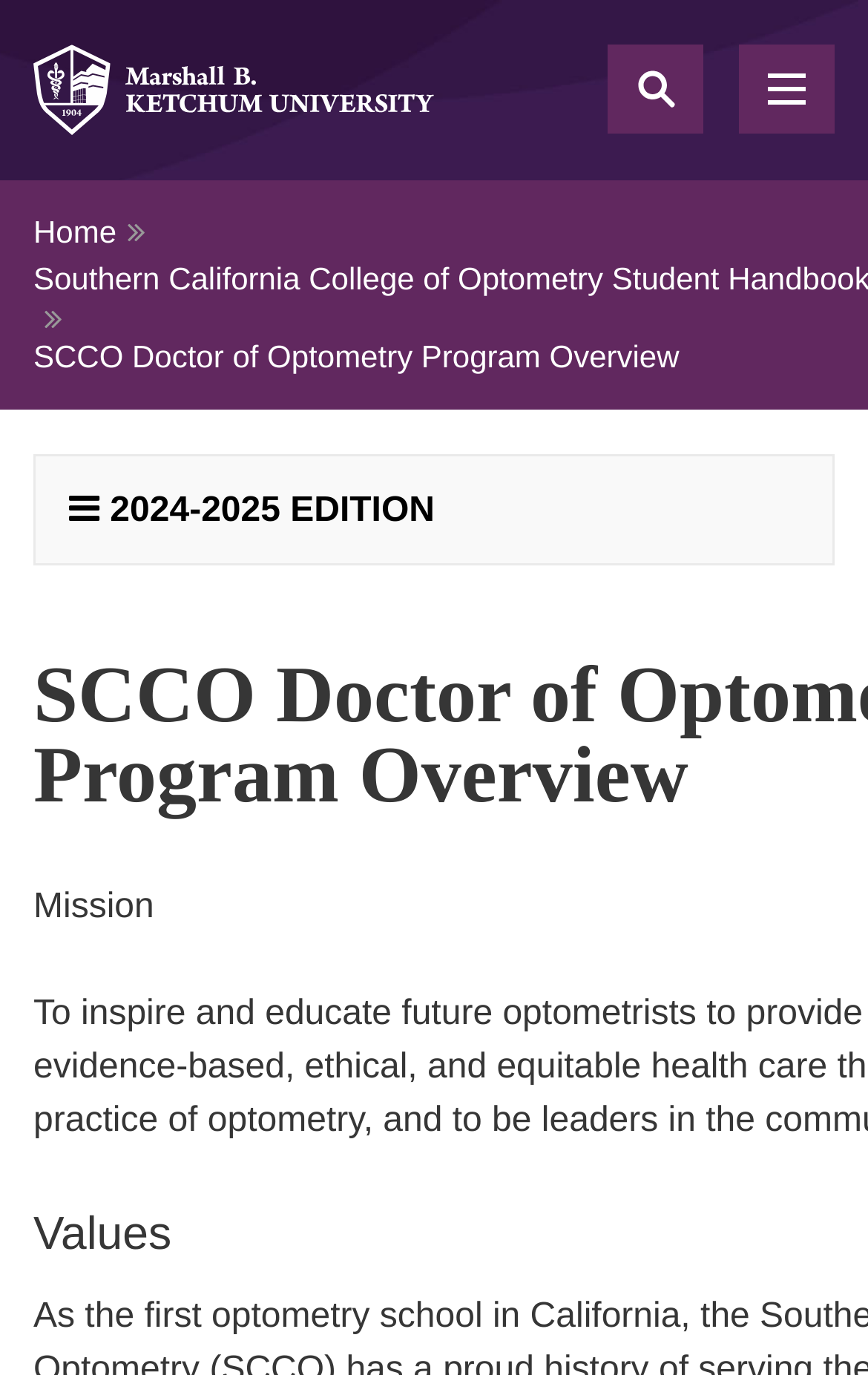Using the webpage screenshot and the element description Home, determine the bounding box coordinates. Specify the coordinates in the format (top-left x, top-left y, bottom-right x, bottom-right y) with values ranging from 0 to 1.

[0.038, 0.152, 0.134, 0.186]